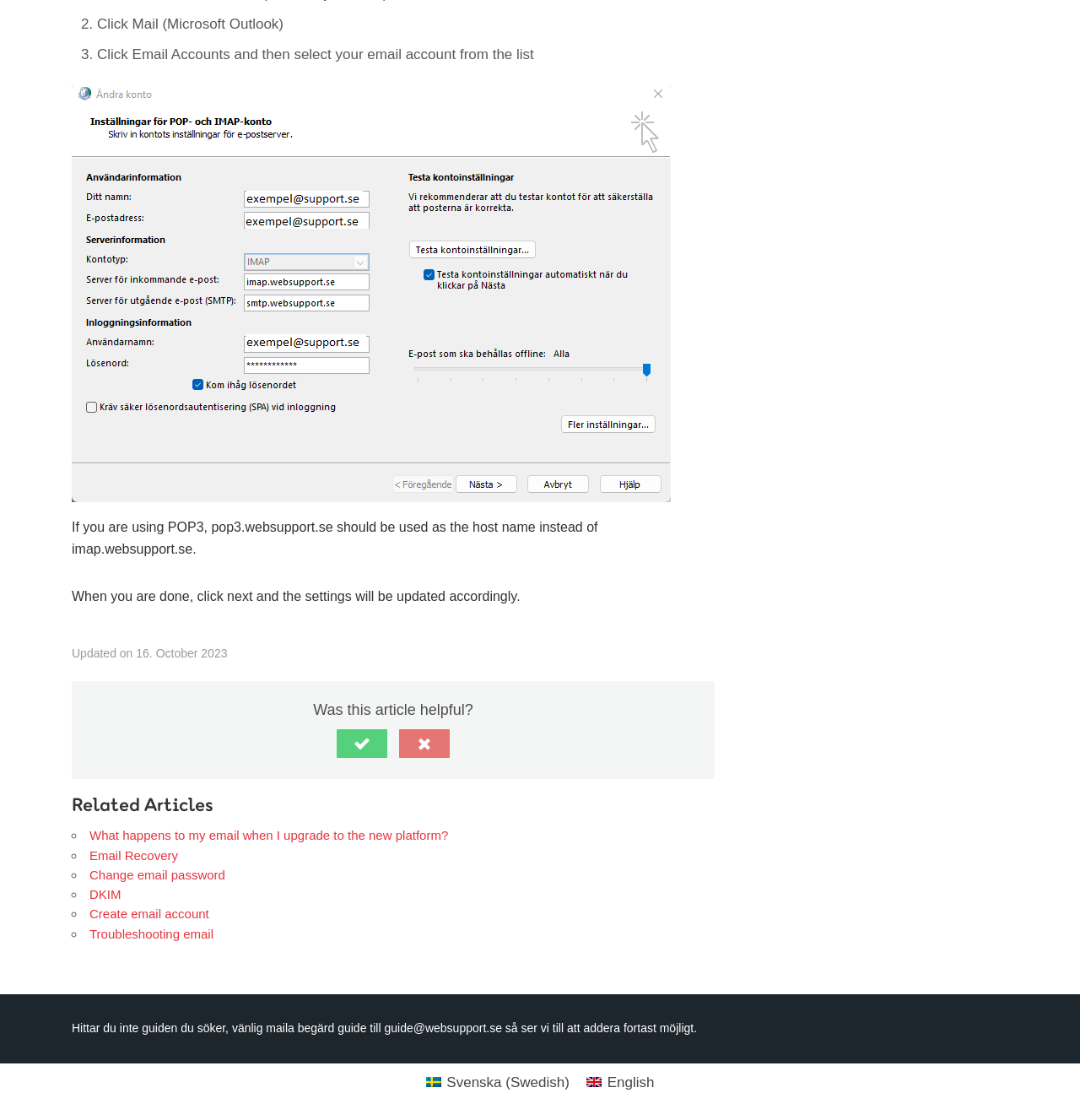From the webpage screenshot, predict the bounding box of the UI element that matches this description: "Svenska (Swedish)".

[0.386, 0.955, 0.535, 0.977]